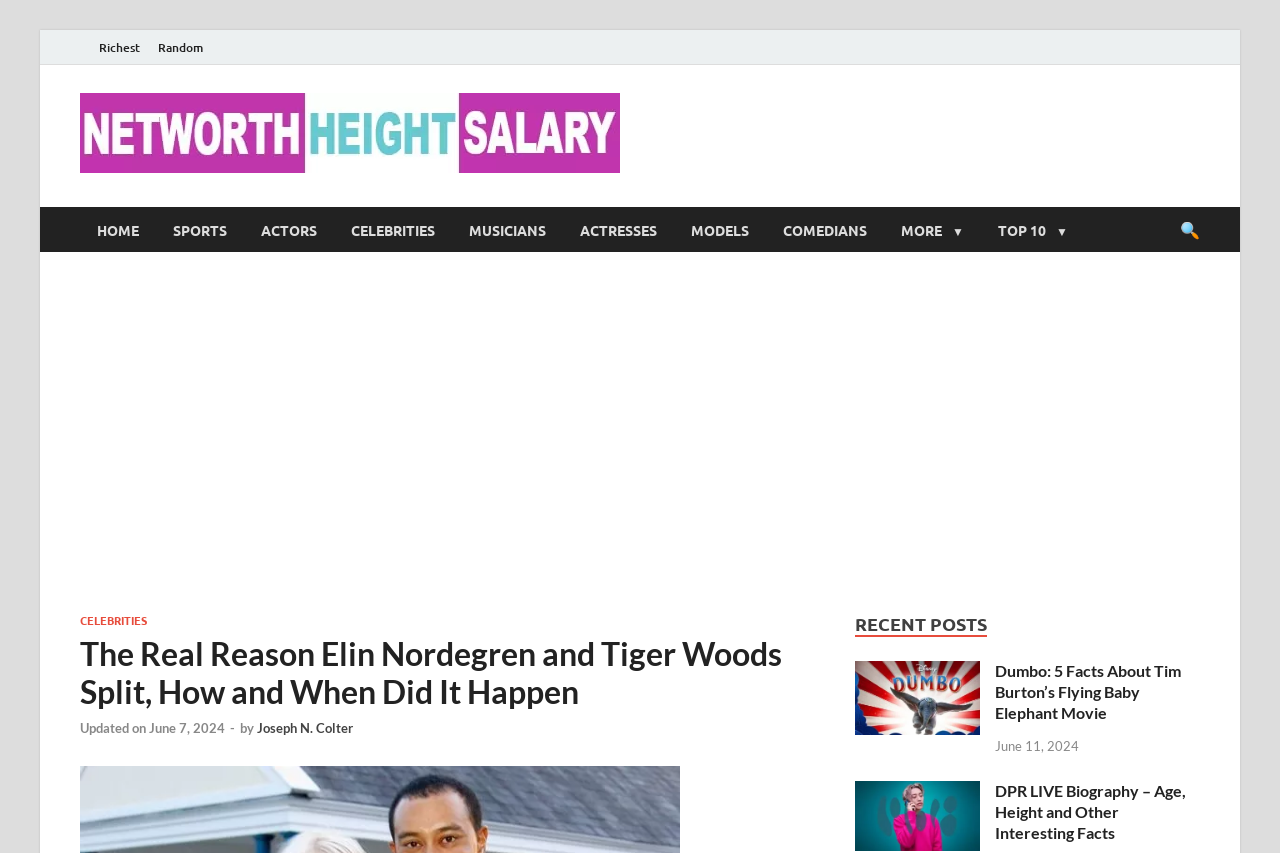Who is the author of the article?
Look at the image and respond with a single word or a short phrase.

Joseph N. Colter